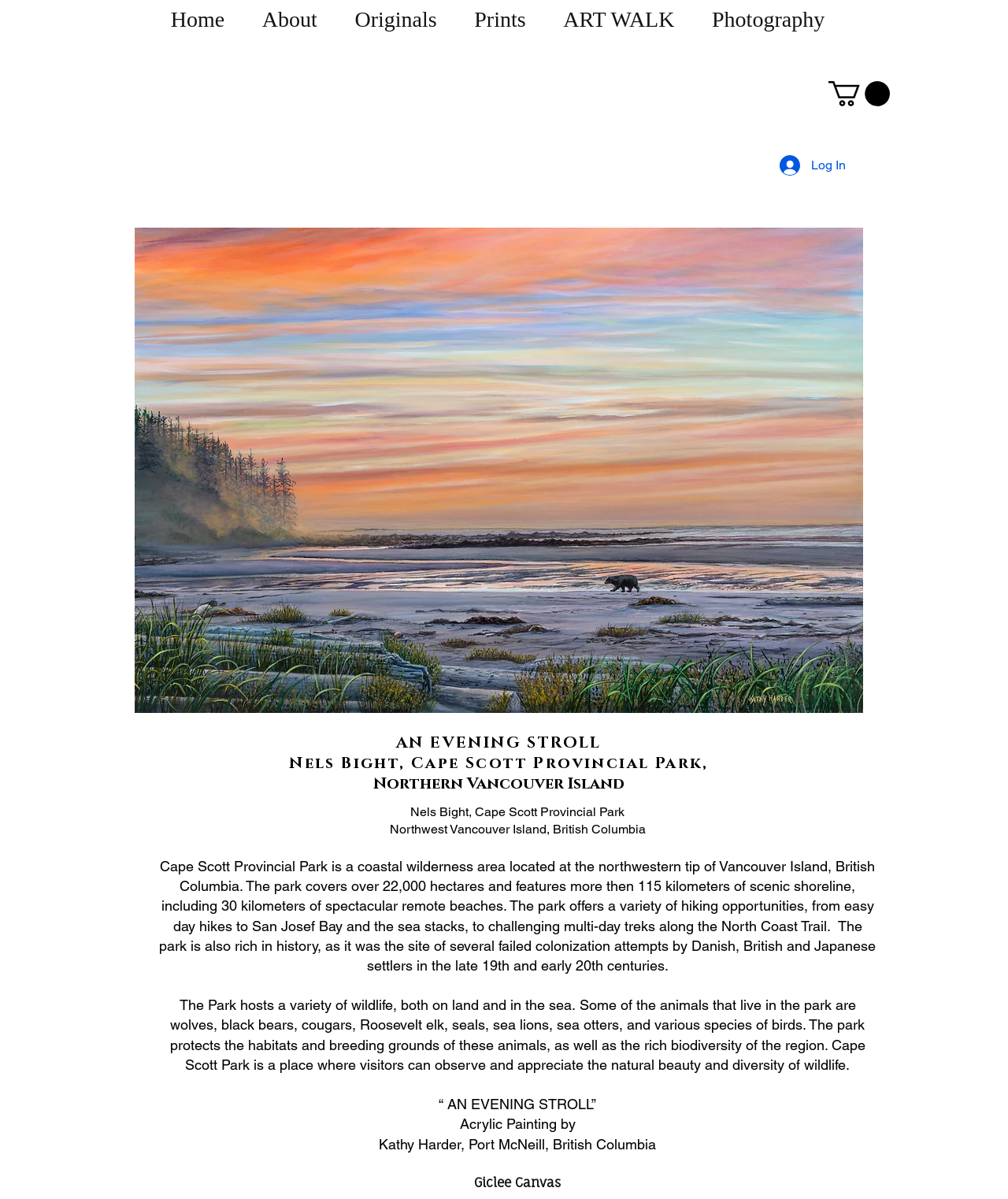Carefully observe the image and respond to the question with a detailed answer:
What type of painting is 'An Evening Stroll'?

I found the answer by reading the text 'Acrylic Painting by Kathy Harder, Port McNeill, British Columbia' which is located at the bottom of the webpage.